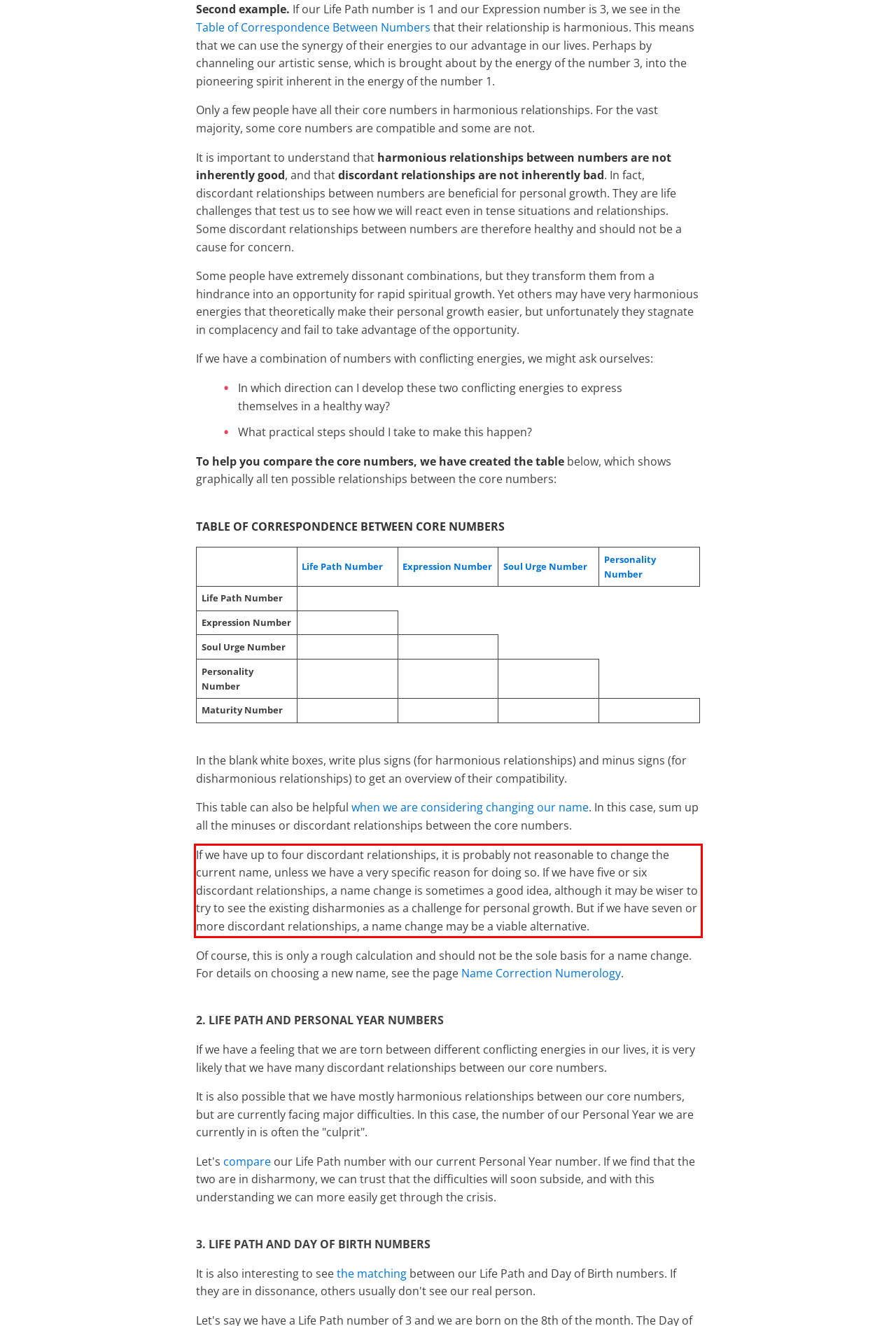You are presented with a screenshot containing a red rectangle. Extract the text found inside this red bounding box.

If we have up to four discordant relationships, it is probably not reasonable to change the current name, unless we have a very specific reason for doing so. If we have five or six discordant relationships, a name change is sometimes a good idea, although it may be wiser to try to see the existing disharmonies as a challenge for personal growth. But if we have seven or more discordant relationships, a name change may be a viable alternative.